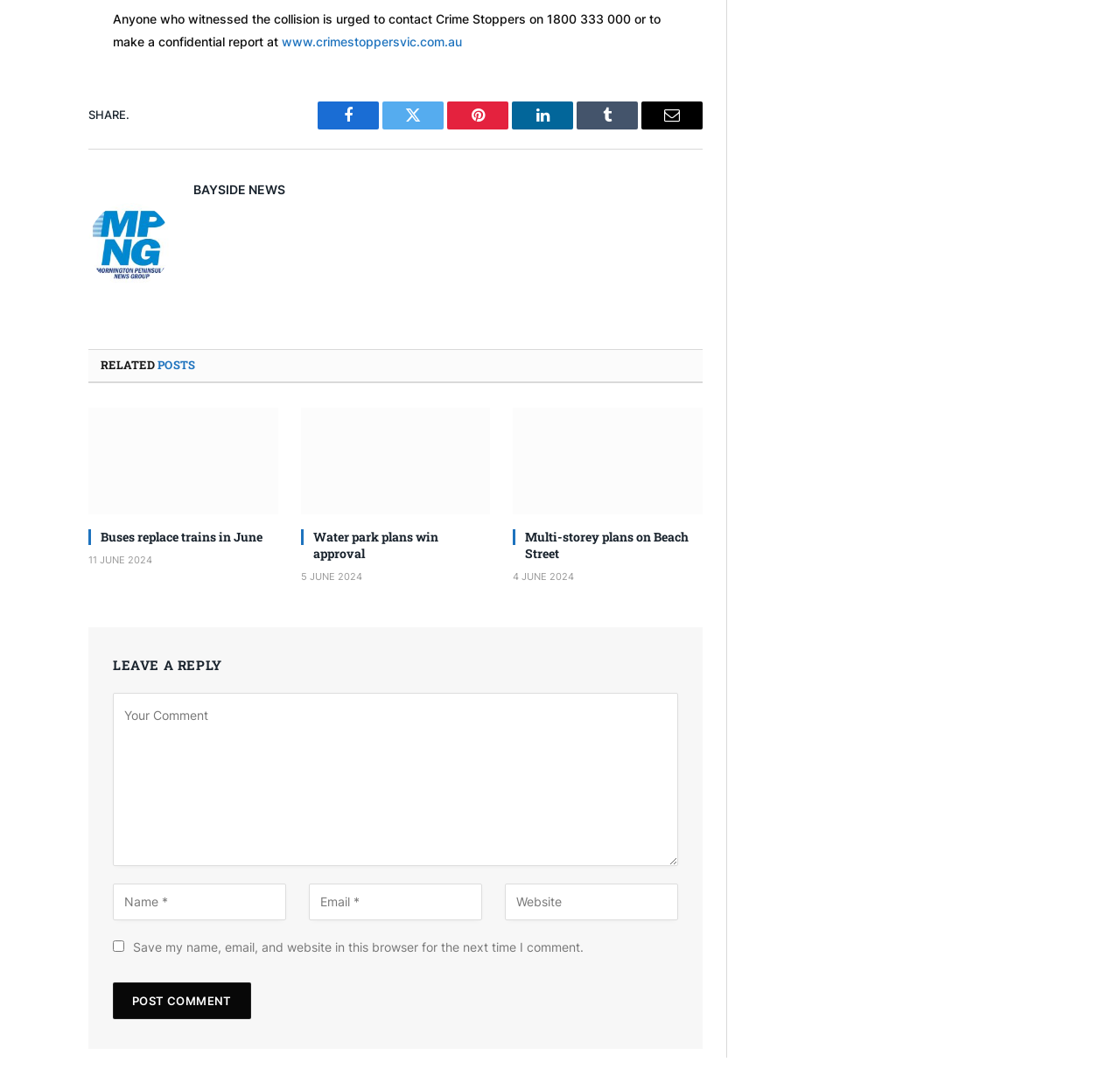Locate the bounding box coordinates of the element I should click to achieve the following instruction: "submit a listing".

None